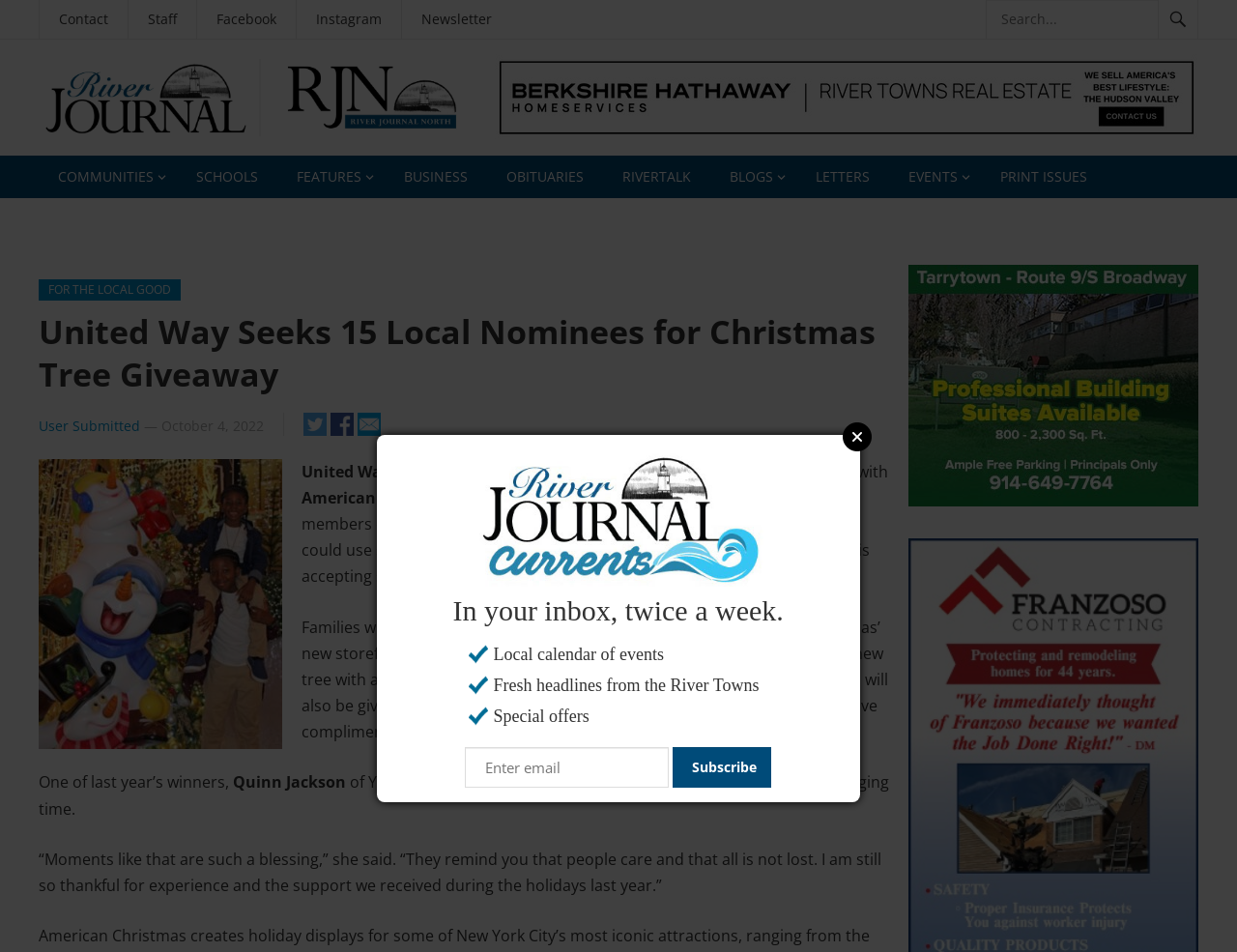What is the primary heading on this webpage?

United Way Seeks 15 Local Nominees for Christmas Tree Giveaway